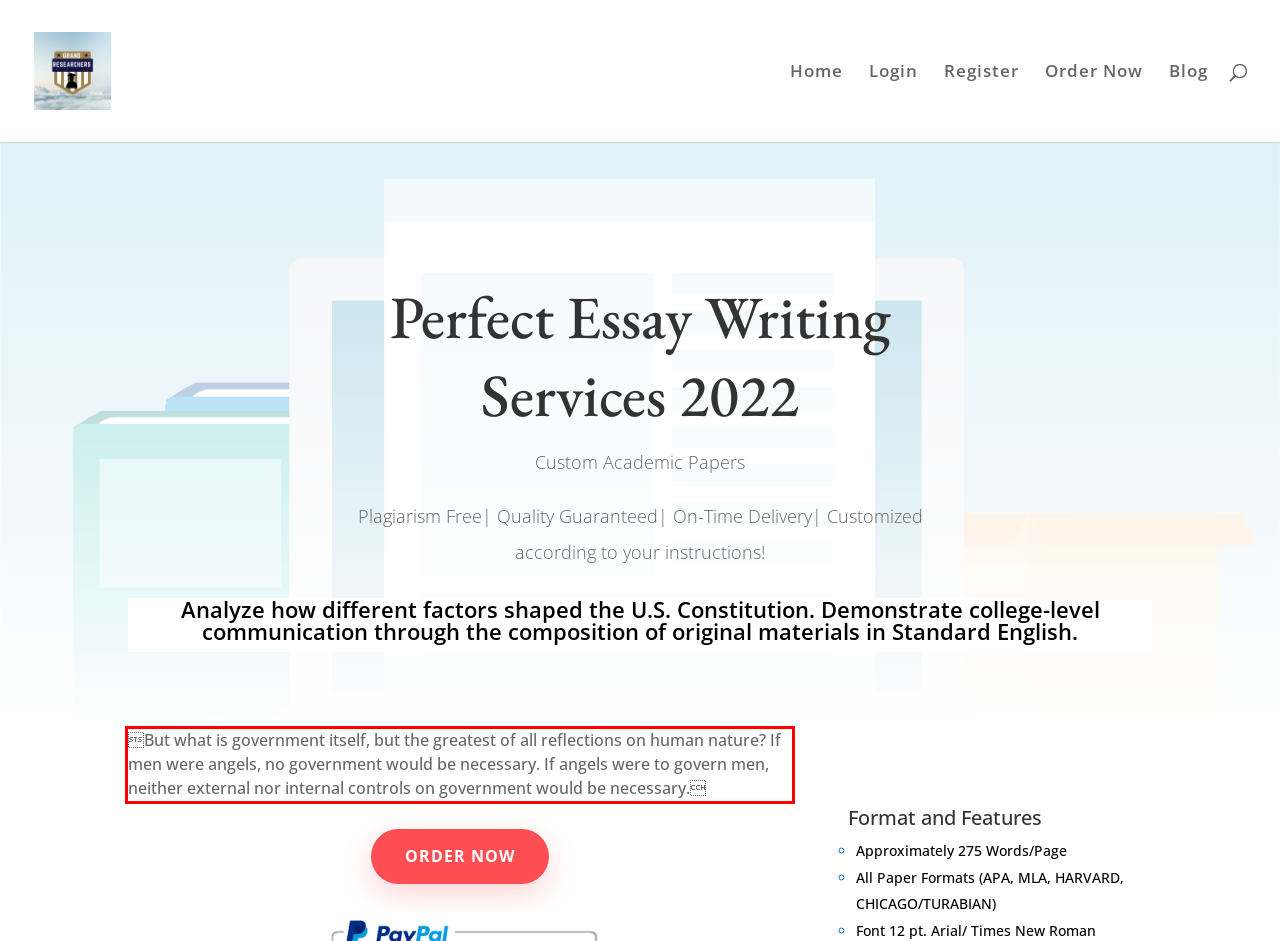Please extract the text content from the UI element enclosed by the red rectangle in the screenshot.

But what is government itself, but the greatest of all reflections on human nature? If men were angels, no government would be necessary. If angels were to govern men, neither external nor internal controls on government would be necessary.